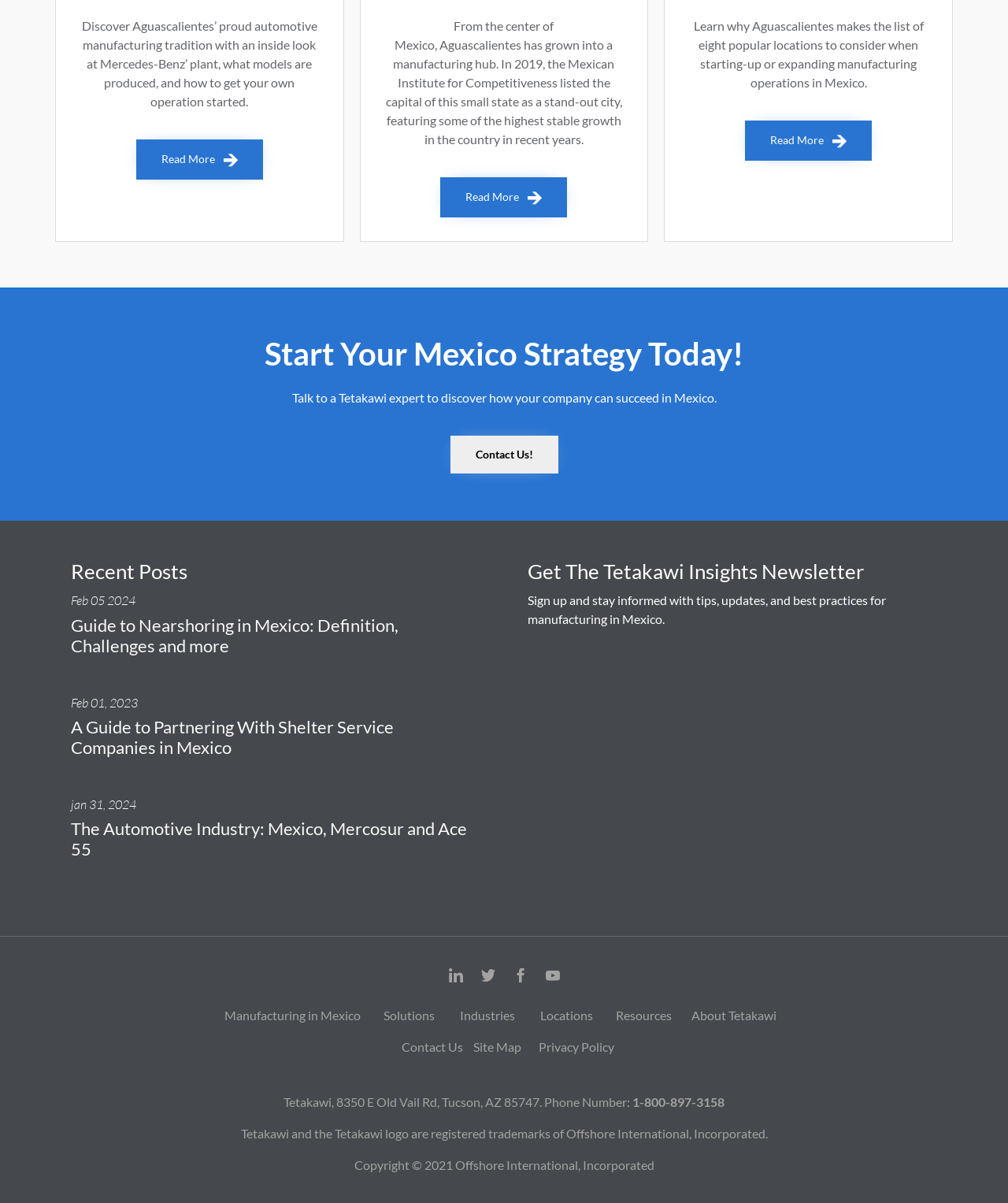Answer this question in one word or a short phrase: What is the main topic of the webpage?

Manufacturing in Mexico